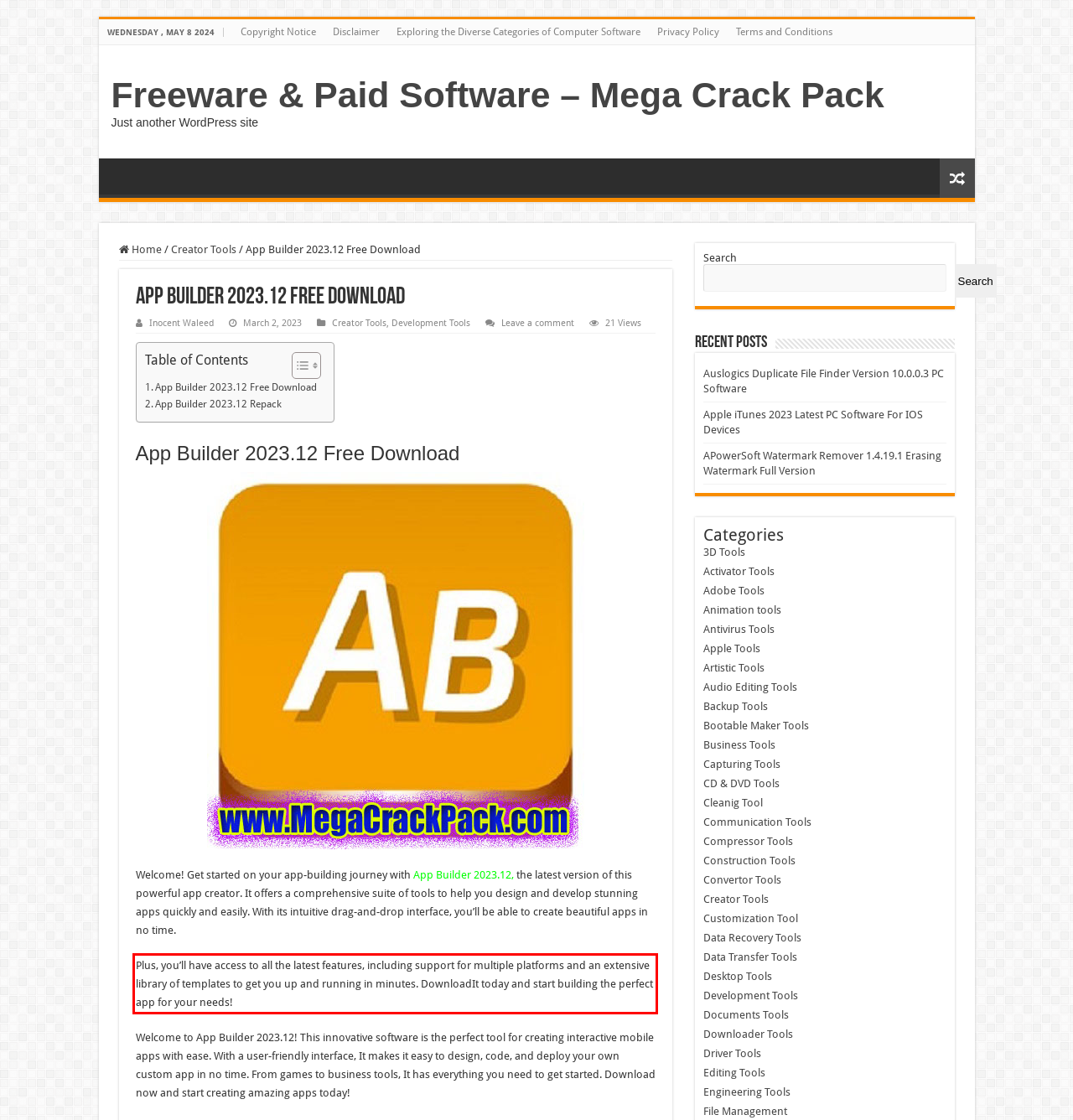Please look at the webpage screenshot and extract the text enclosed by the red bounding box.

Plus, you’ll have access to all the latest features, including support for multiple platforms and an extensive library of templates to get you up and running in minutes. DownloadIt today and start building the perfect app for your needs!